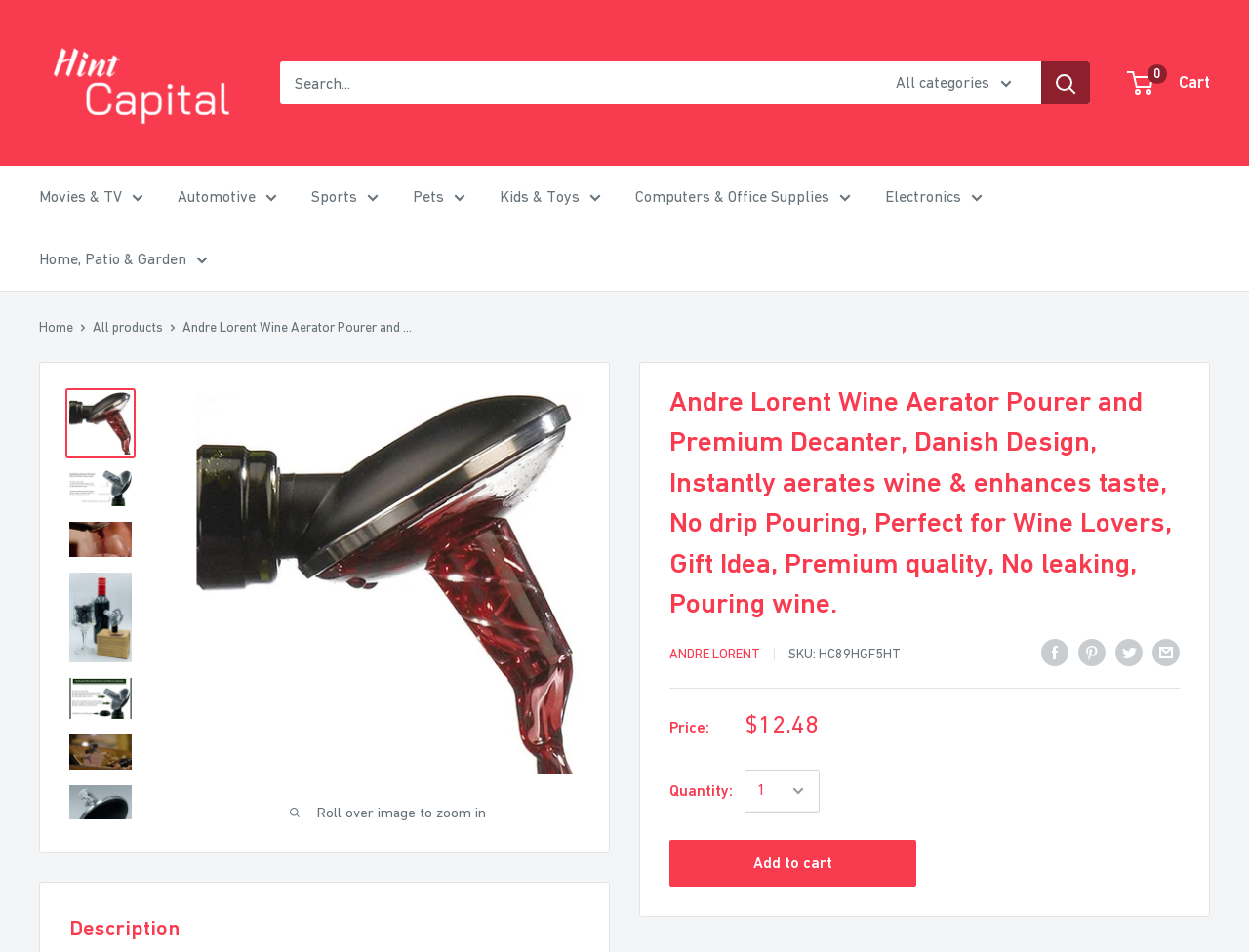Provide the bounding box coordinates for the UI element that is described by this text: "0 Cart". The coordinates should be in the form of four float numbers between 0 and 1: [left, top, right, bottom].

[0.904, 0.071, 0.969, 0.103]